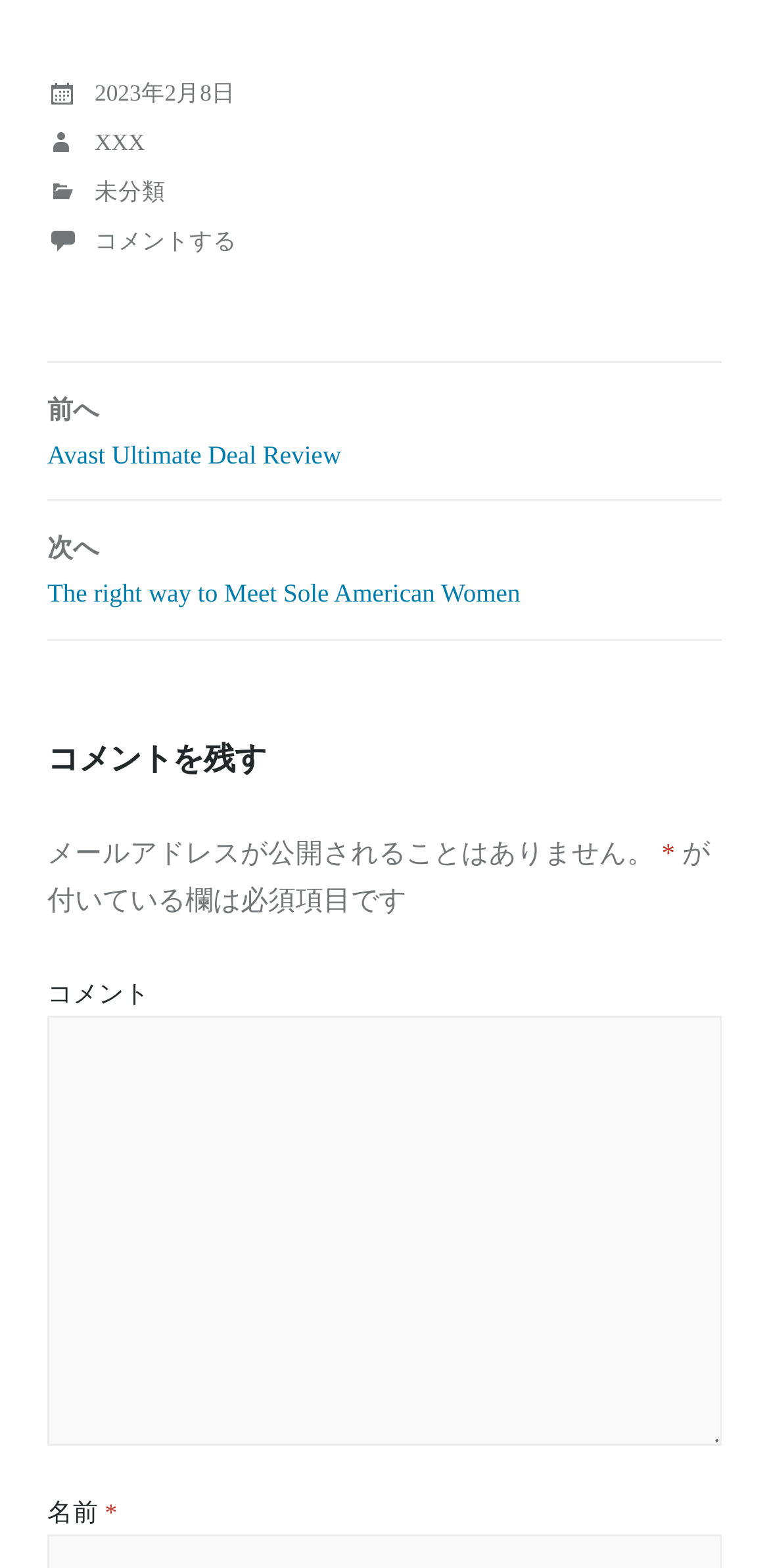What is the category of the post?
Please give a detailed and elaborate answer to the question based on the image.

I found the category of the post by looking at the link element with the text '未分類' which is located in the footer section of the webpage.